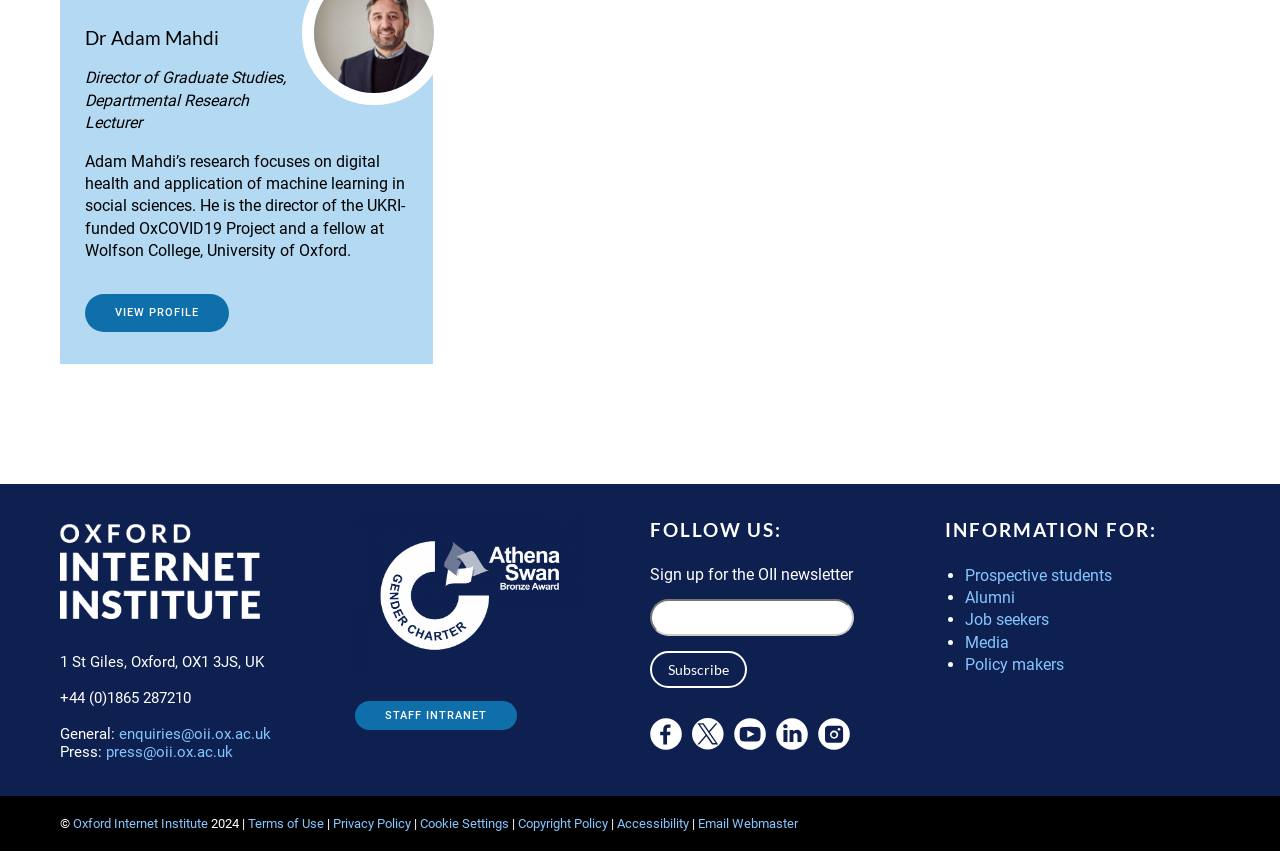Given the description of a UI element: "parent_node: Subscribe name="subscribe" value="Subscribe"", identify the bounding box coordinates of the matching element in the webpage screenshot.

[0.508, 0.755, 0.584, 0.798]